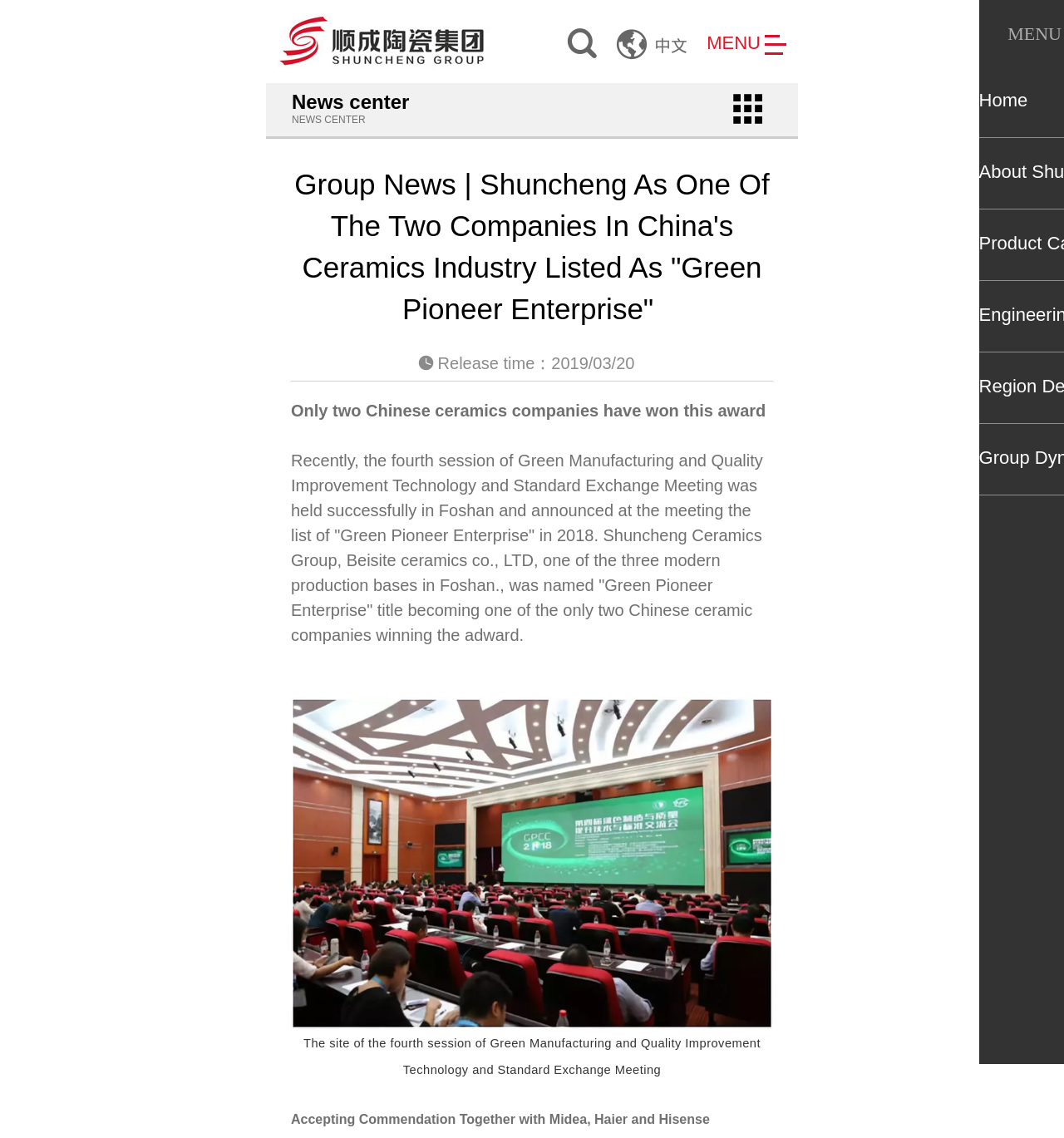Please provide a comprehensive response to the question below by analyzing the image: 
What is the name of the meeting where the 'Green Pioneer Enterprise' award was announced?

The answer can be found in the paragraph that starts with 'Recently, the fourth session of Green Manufacturing and Quality Improvement Technology and Standard Exchange Meeting was held successfully in Foshan...'. The paragraph mentions that the list of 'Green Pioneer Enterprise' in 2018 was announced at the meeting.